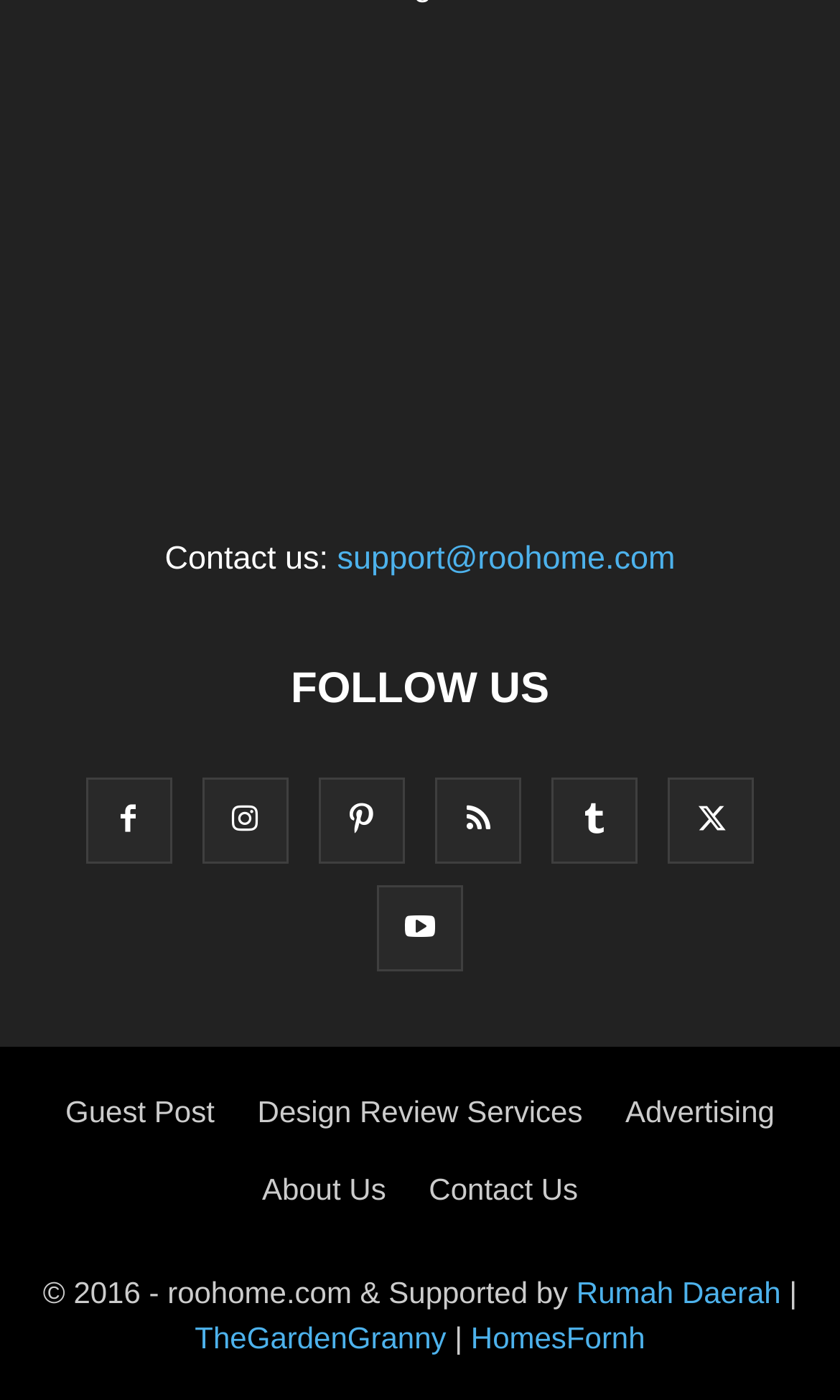Specify the bounding box coordinates of the element's region that should be clicked to achieve the following instruction: "Follow us on social media". The bounding box coordinates consist of four float numbers between 0 and 1, in the format [left, top, right, bottom].

[0.346, 0.476, 0.654, 0.51]